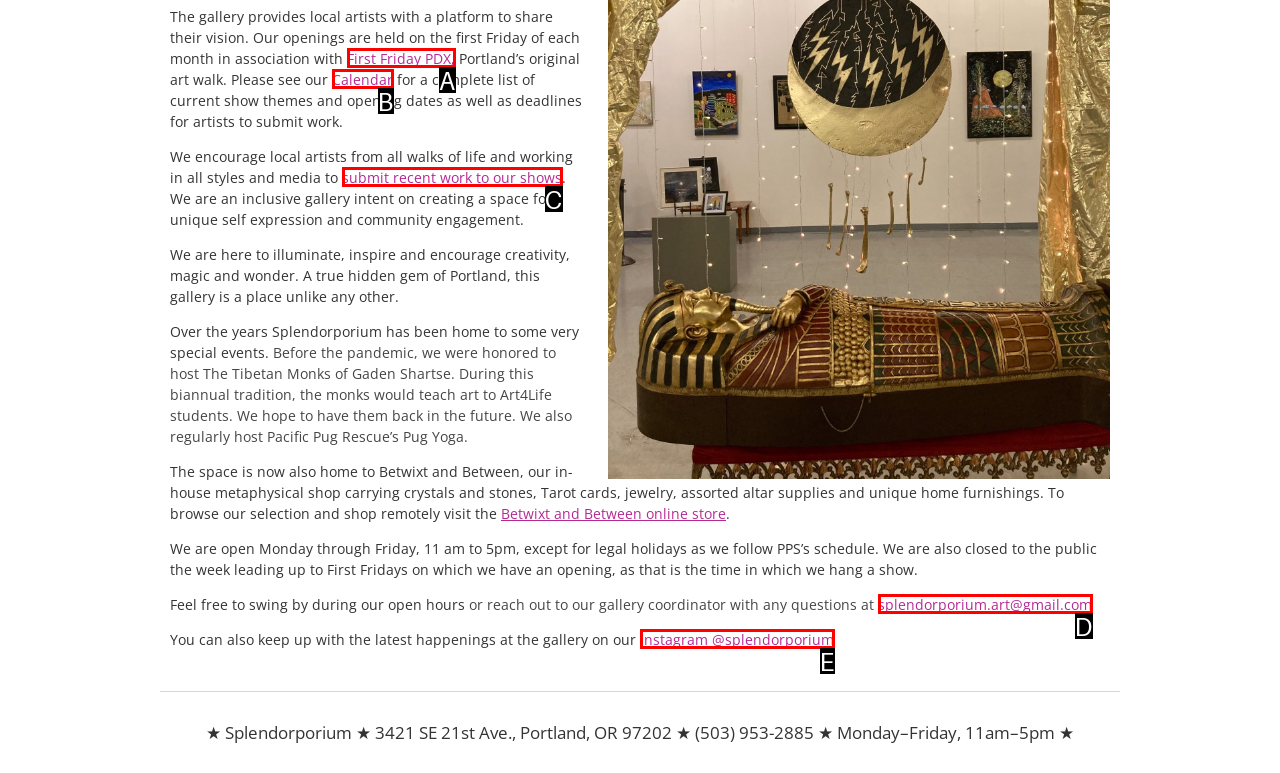Which lettered option matches the following description: Instagram @splendorporium
Provide the letter of the matching option directly.

E